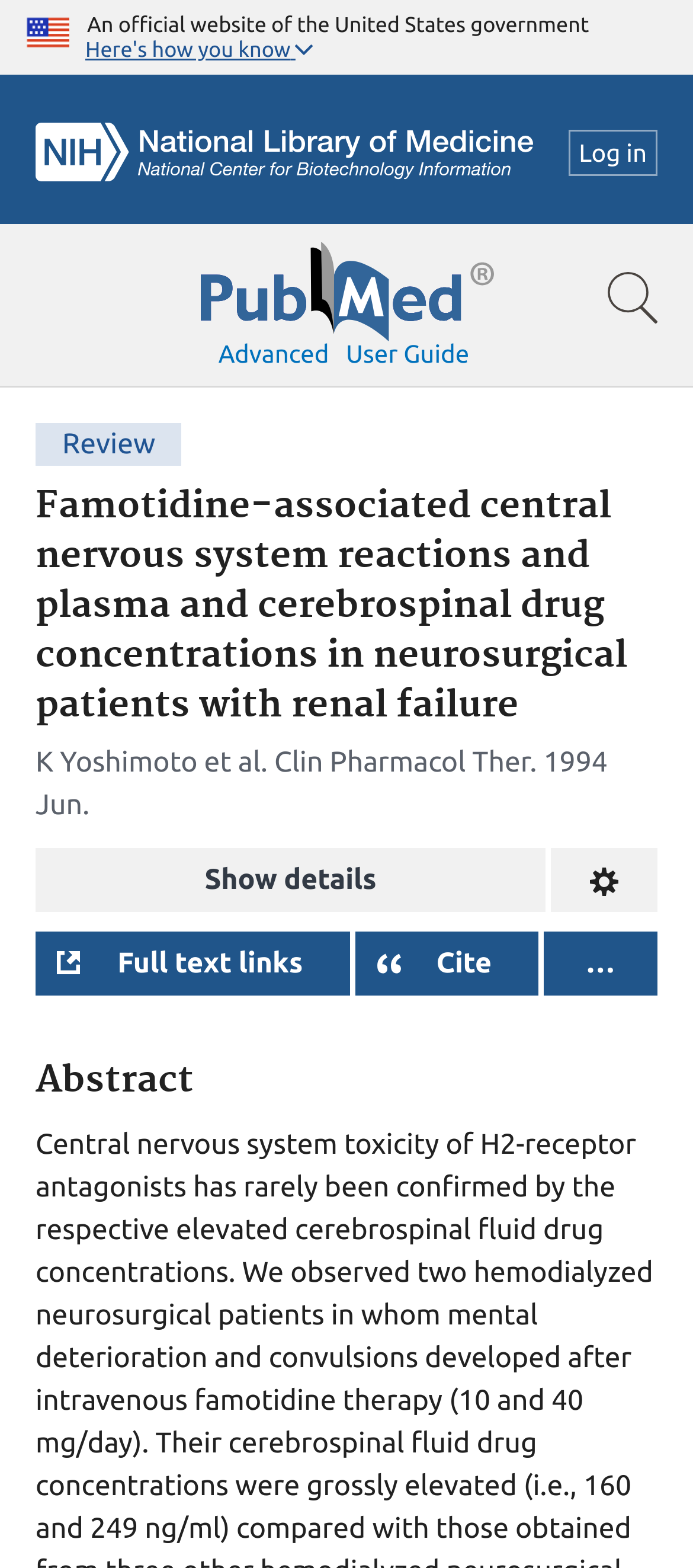What is the topic of the article?
Answer the question using a single word or phrase, according to the image.

Famotidine-associated CNS reactions